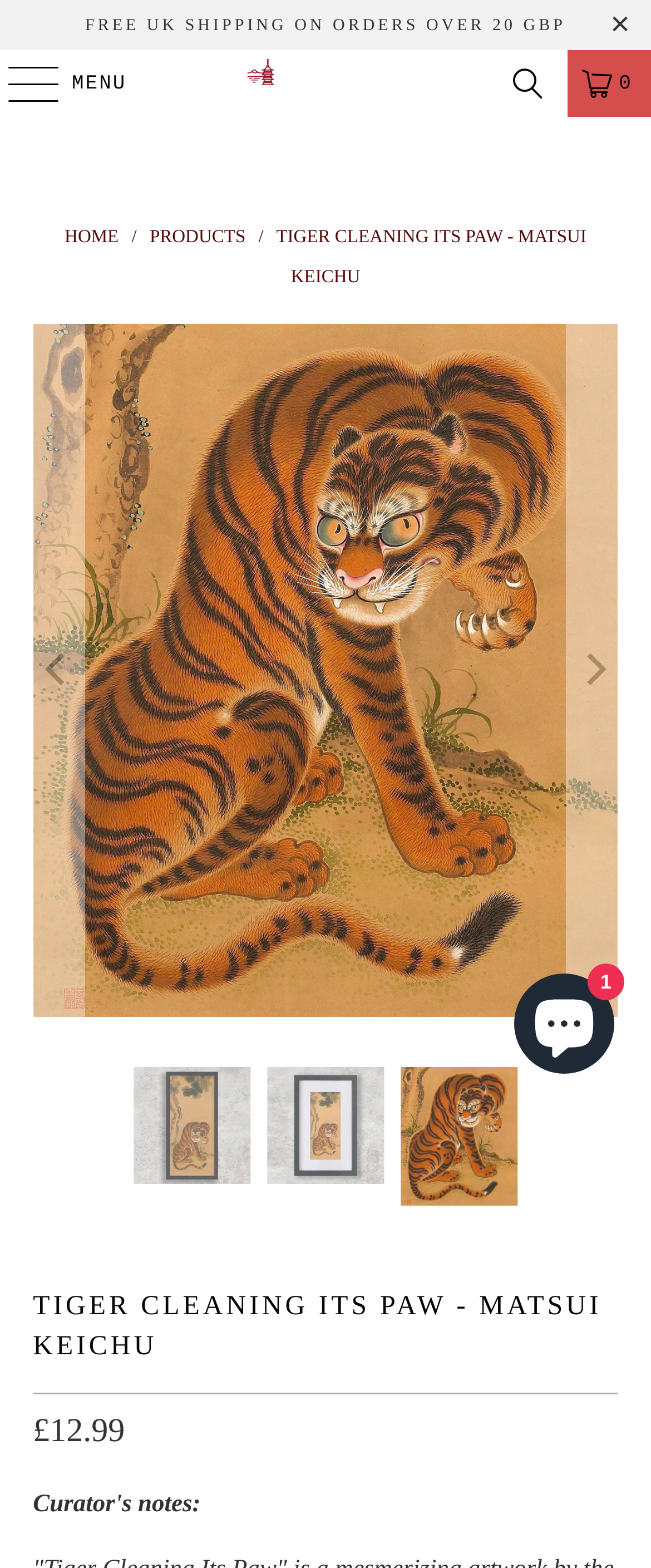Identify and provide the title of the webpage.

TIGER CLEANING ITS PAW - MATSUI KEICHU